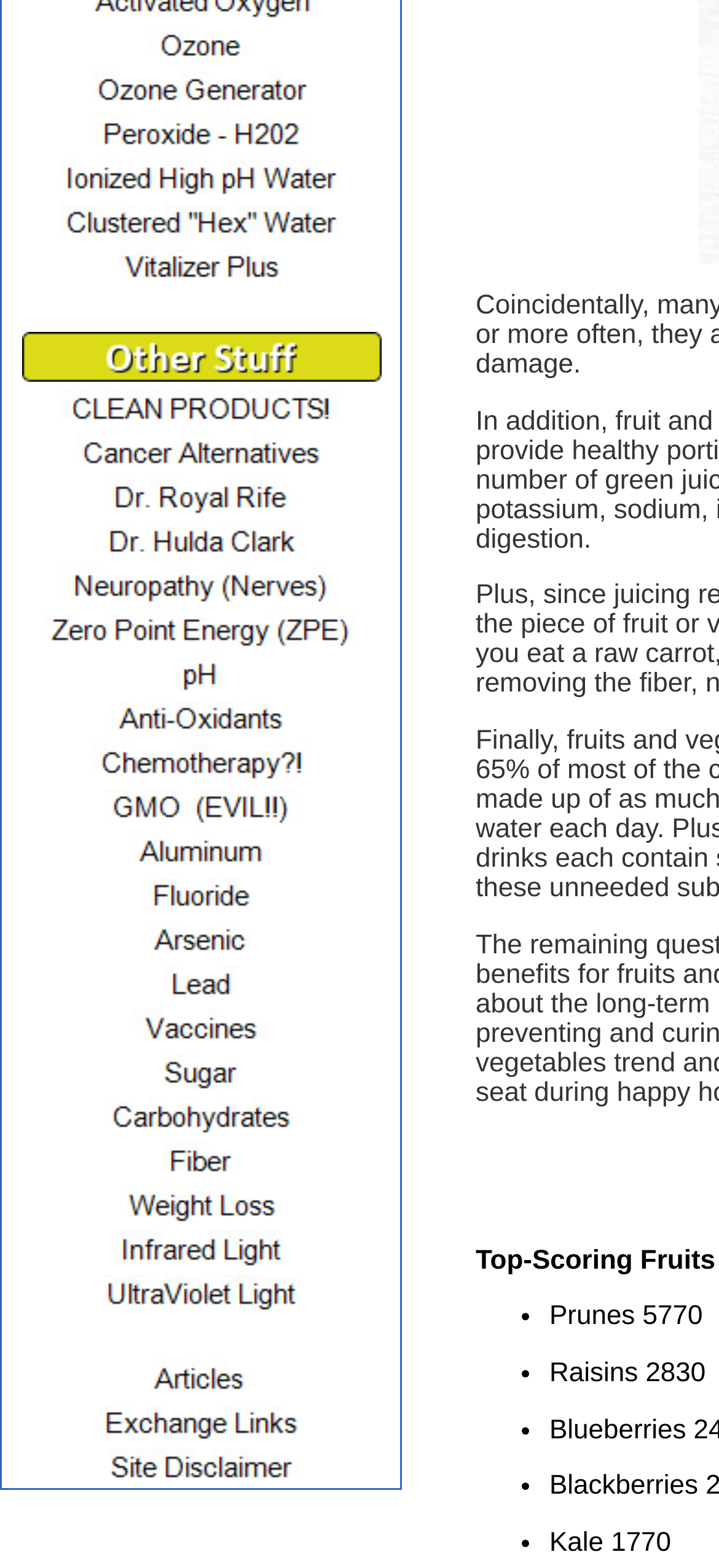Please locate the bounding box coordinates of the element that should be clicked to achieve the given instruction: "Read about Dr. Royal Rife".

[0.023, 0.313, 0.536, 0.333]